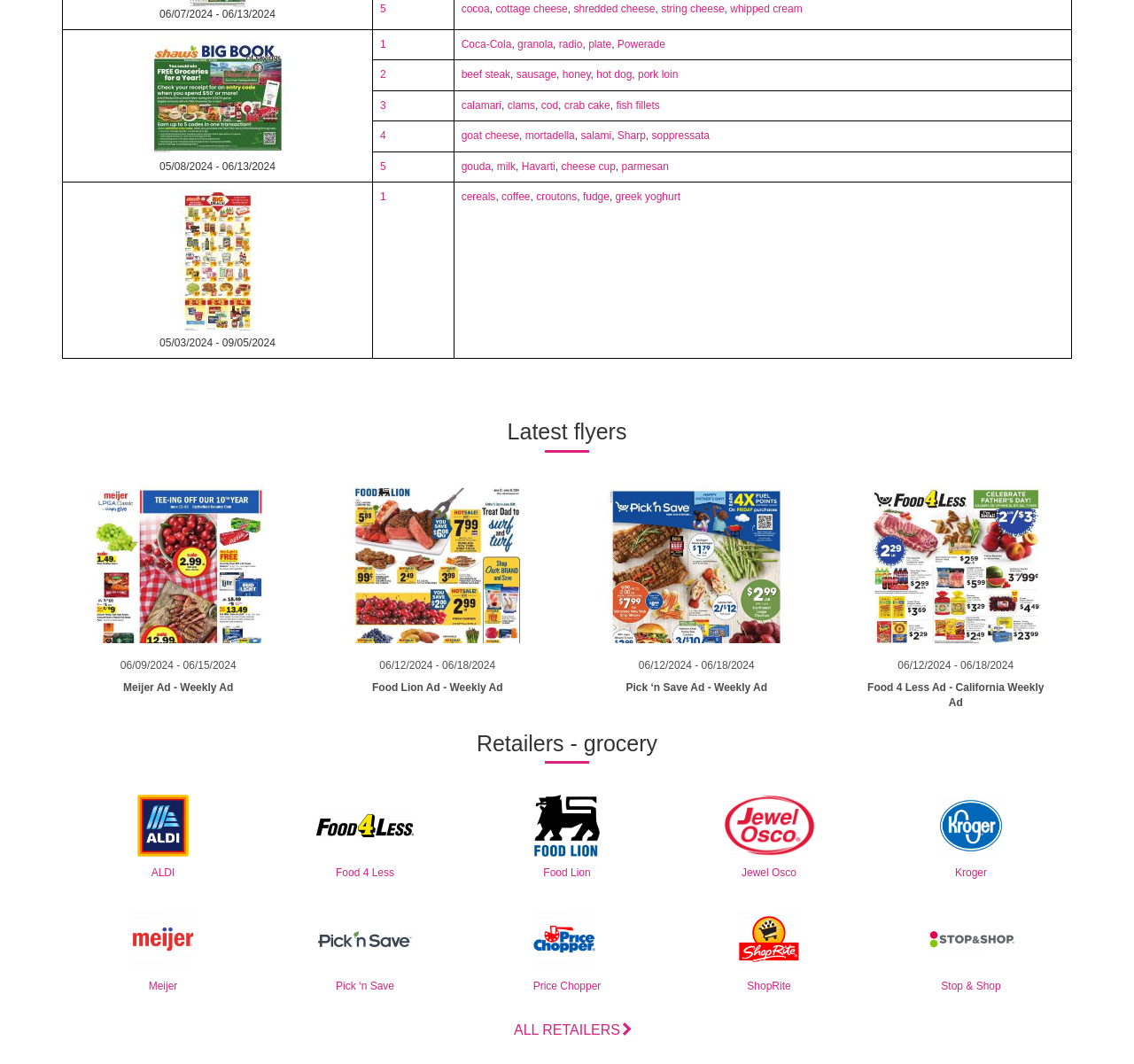Answer the question briefly using a single word or phrase: 
What is the date range of the first flyer?

06/07/2024 - 06/13/2024